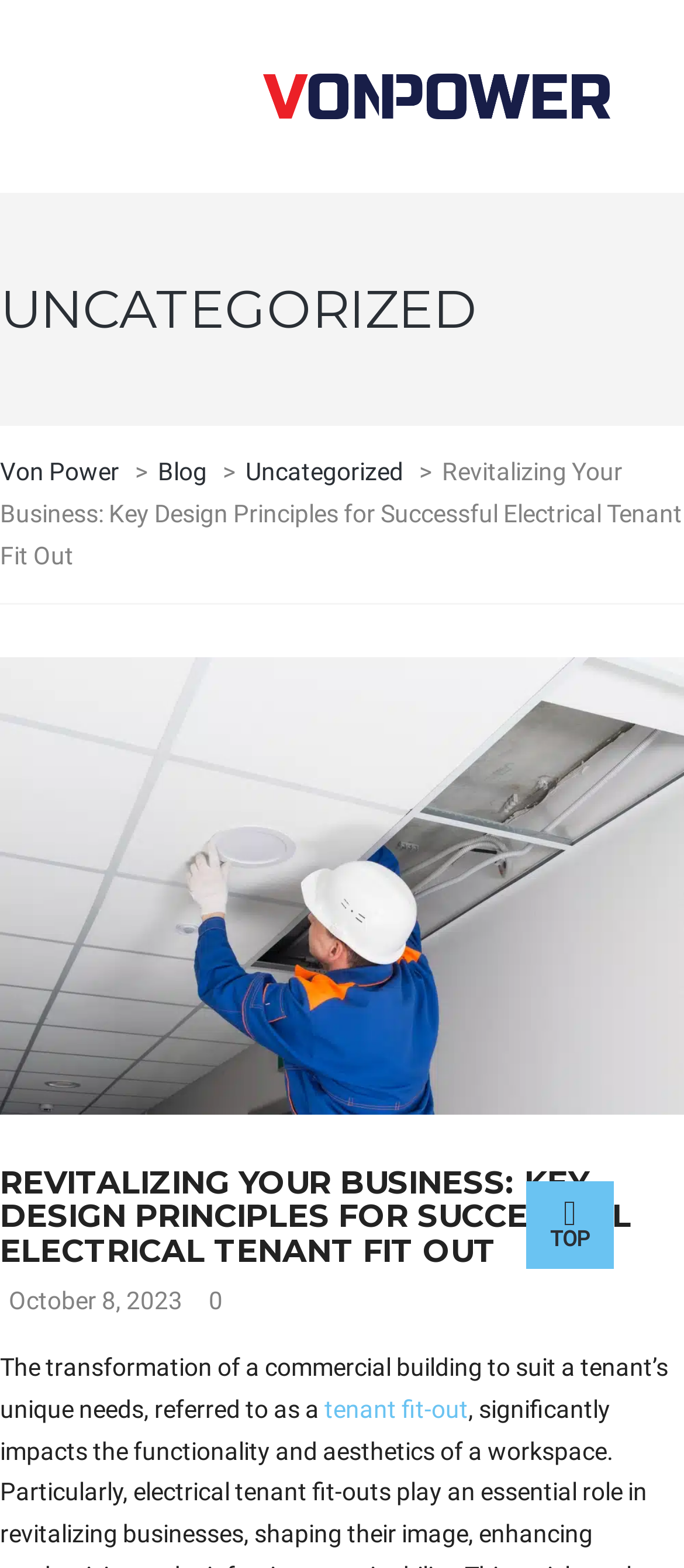Create an elaborate caption that covers all aspects of the webpage.

The webpage is about "Revitalizing Your Business: Key Design Principles for Successful Electrical Tenant Fit Out" and is related to Von Power. At the top, there is a logo of Von Power, which is an image with a link to the company's website. Below the logo, there is a heading that says "UNCATEGORIZED". 

On the top-left side, there are four links: "Von Power", "Blog", and "Uncategorized", which are likely navigation links. To the right of these links, there is a title that summarizes the content of the webpage, which is "Revitalizing Your Business: Key Design Principles for Successful Electrical Tenant Fit Out". 

Further down, there is a main heading that repeats the title of the webpage. Below this heading, there is a date "October 8, 2023", which likely indicates when the article was published. 

The main content of the webpage starts below the date, with a paragraph of text that discusses the transformation of a commercial building to suit a tenant's unique needs, referred to as a "tenant fit-out". There is a link to the term "tenant fit-out" within the paragraph. 

At the bottom-right corner, there is a link with an upward arrow icon, labeled "TOP", which likely allows users to scroll back to the top of the webpage.